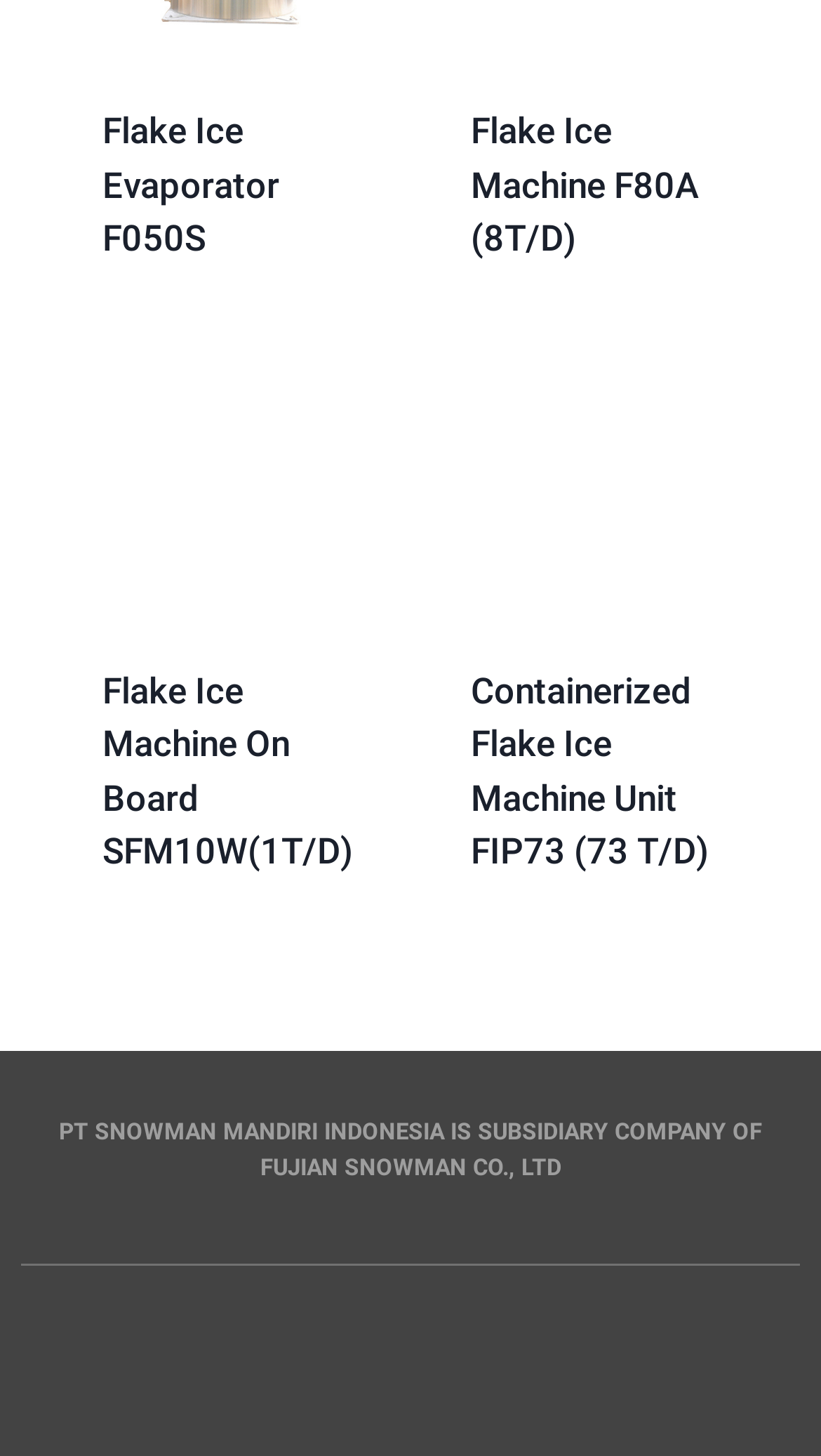Kindly provide the bounding box coordinates of the section you need to click on to fulfill the given instruction: "View details of Flake Ice Machine F80A (8T/D)".

[0.573, 0.075, 0.85, 0.178]